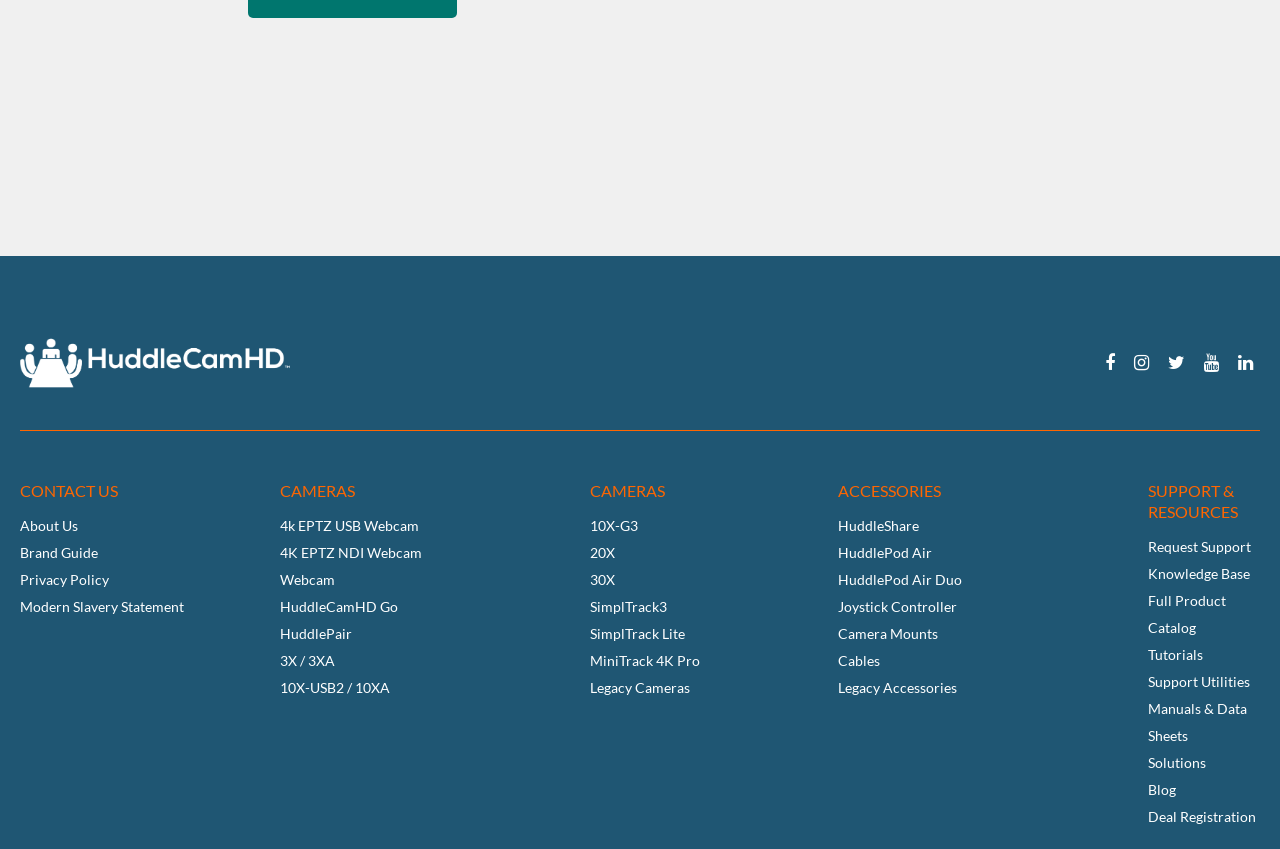Specify the bounding box coordinates of the area to click in order to execute this command: 'Click the CONTACT US link'. The coordinates should consist of four float numbers ranging from 0 to 1, and should be formatted as [left, top, right, bottom].

[0.016, 0.567, 0.219, 0.591]